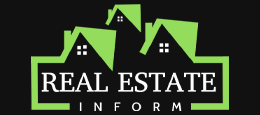Provide a comprehensive description of the image.

The image features a modern logo for Real Estate Inform, prominently showcasing a stylized representation of two green houses, complete with window details, set against a sleek black background. The text "REAL ESTATE" is rendered in bold, white font, emphasizing the brand's focus on the real estate market. Beneath it, "INFORM" appears in a slightly smaller and more delicate font, maintaining a clean and professional appearance. This logo effectively communicates the brand's identity, suggesting expertise and authority in the real estate sector, while the vibrant green hints at growth and new opportunities.